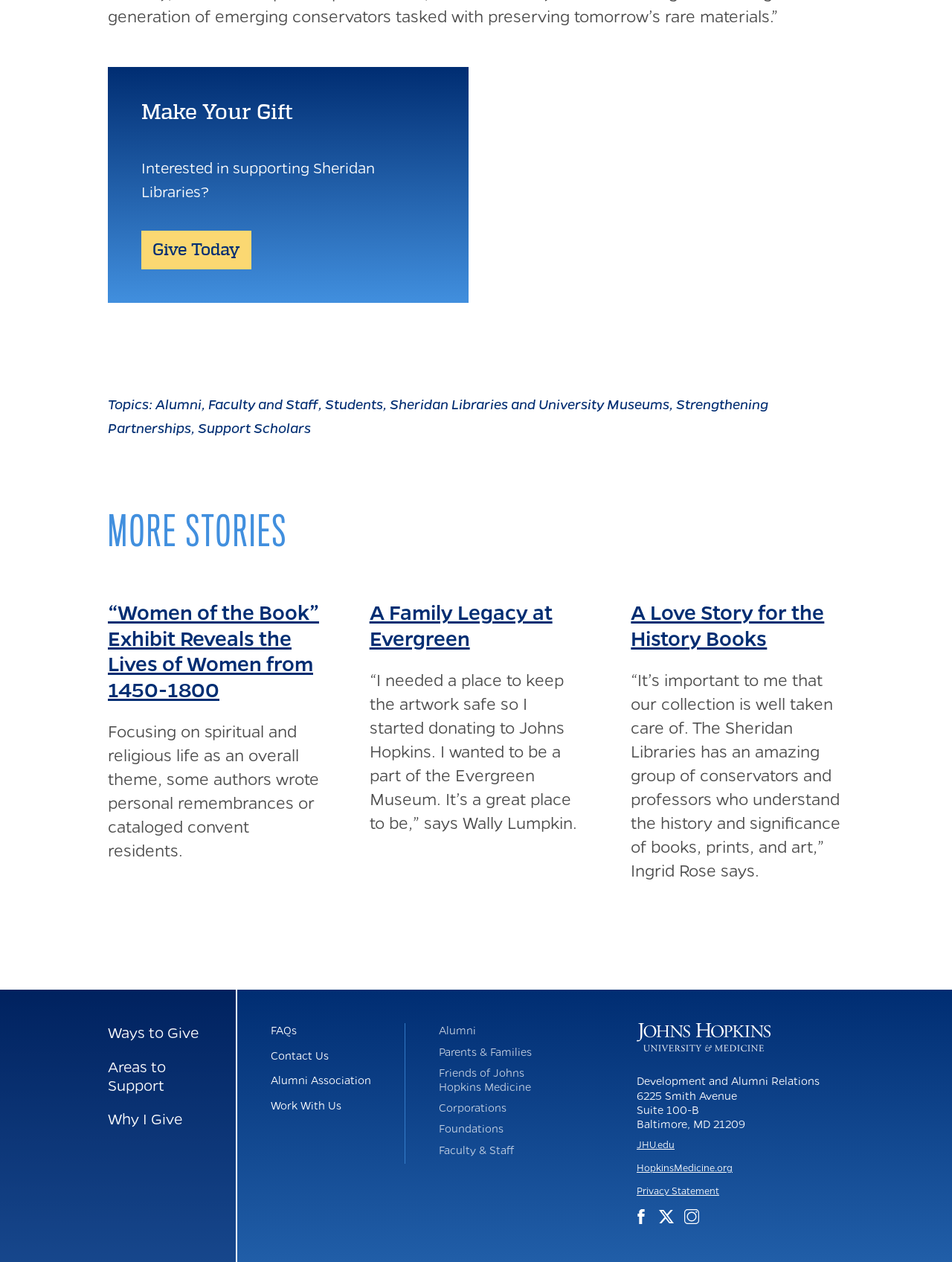Extract the bounding box for the UI element that matches this description: "GTFS".

None